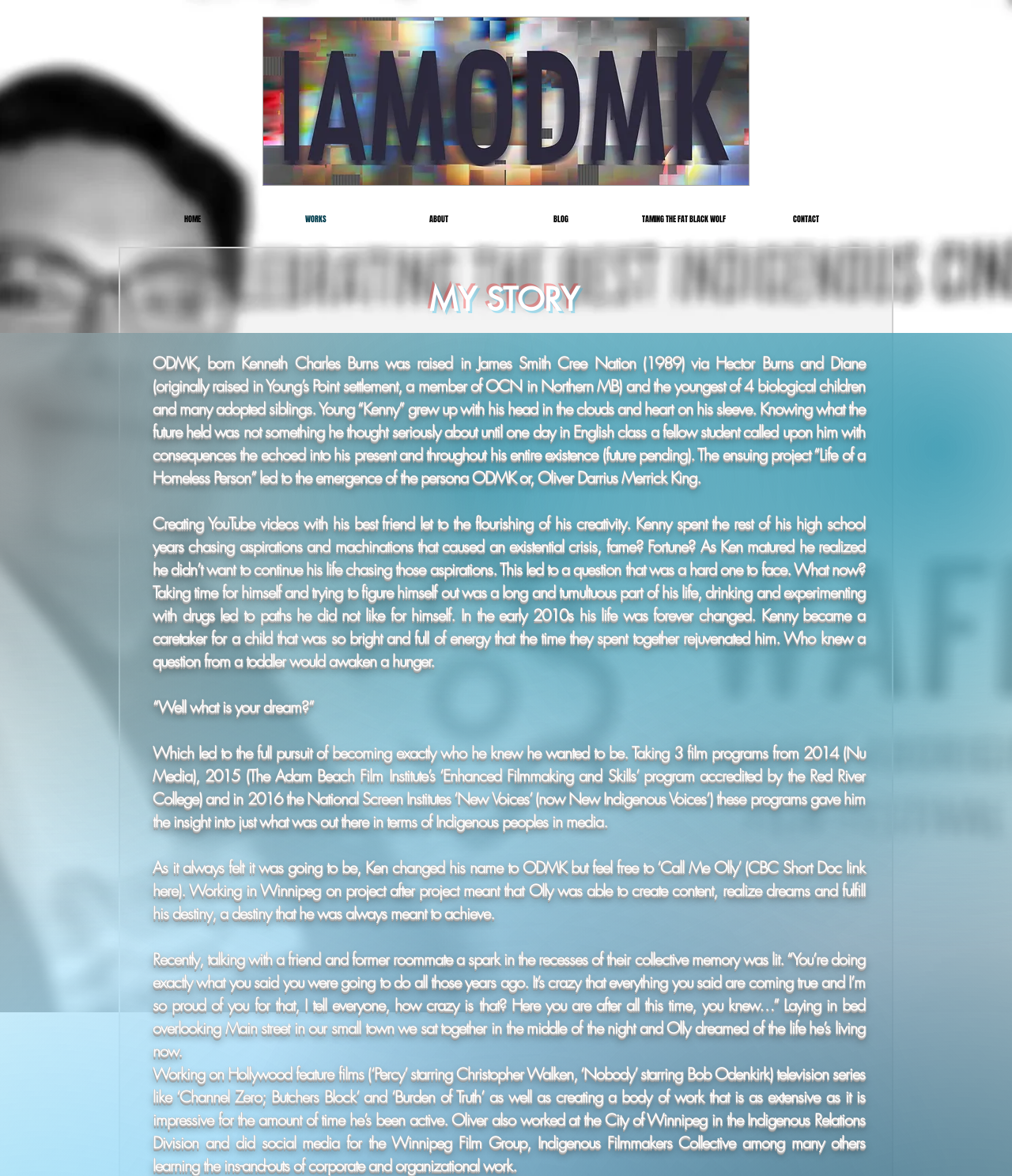Extract the bounding box coordinates for the UI element described as: "TAMING THE FAT BLACK WOLF".

[0.615, 0.175, 0.736, 0.198]